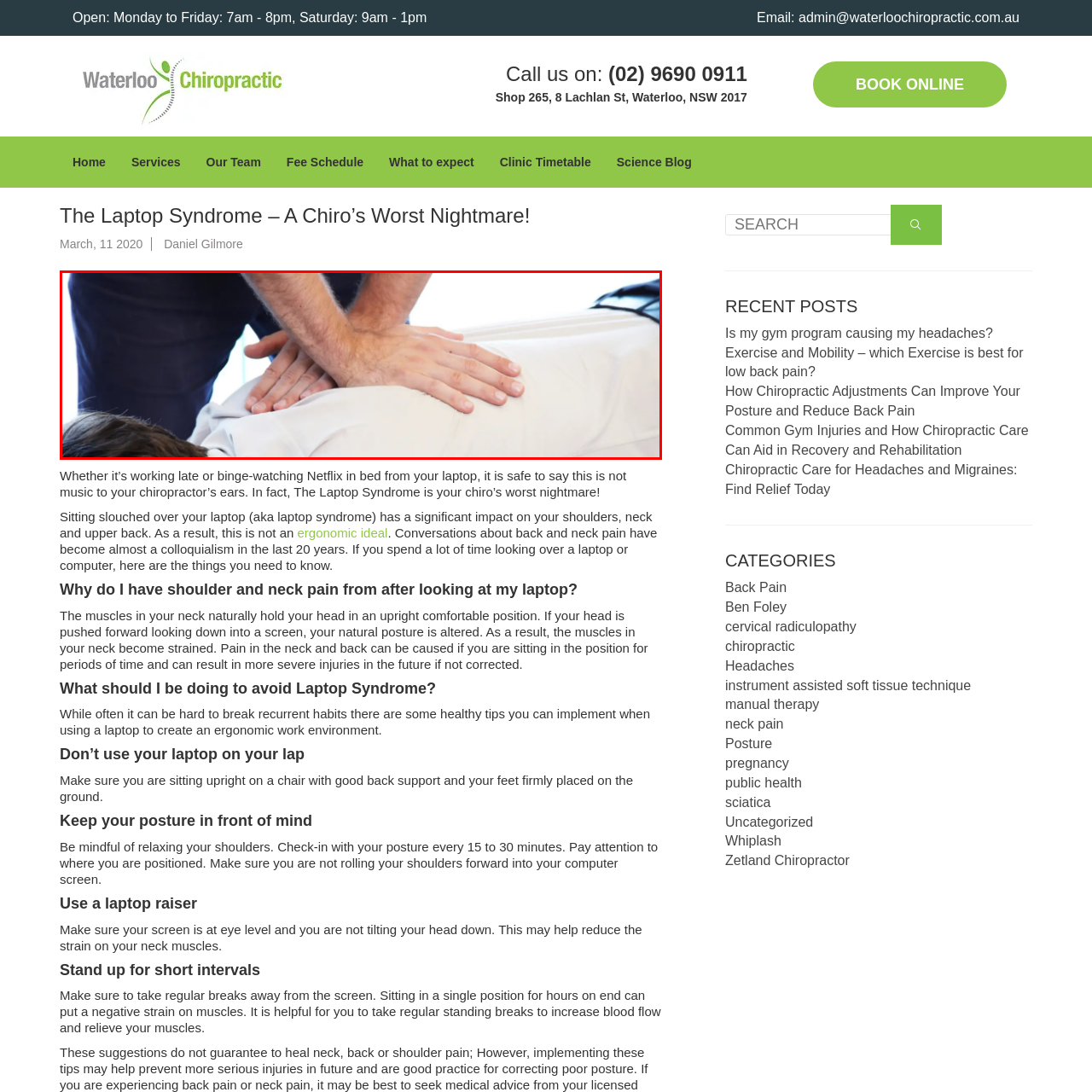Generate a detailed caption for the picture that is marked by the red rectangle.

The image depicts a chiropractic session where a practitioner is providing treatment to a patient. The chiropractor's hands are positioned firmly on the patient's upper back, indicating a technique aimed at relieving tension and addressing misalignment issues. The patient is lying face down, dressed in a light-colored shirt, suggesting a focus on comfort during the procedure. This imagery illustrates the hands-on approach common in chiropractic care, emphasizing the importance of spinal health and alignment, particularly relevant in discussions around conditions like "The Laptop Syndrome," which adversely affects posture and well-being due to prolonged laptop use. The bright, airy background enhances the clinical atmosphere, conveying a sense of professionalism and wellness support in a chiropractic setting.